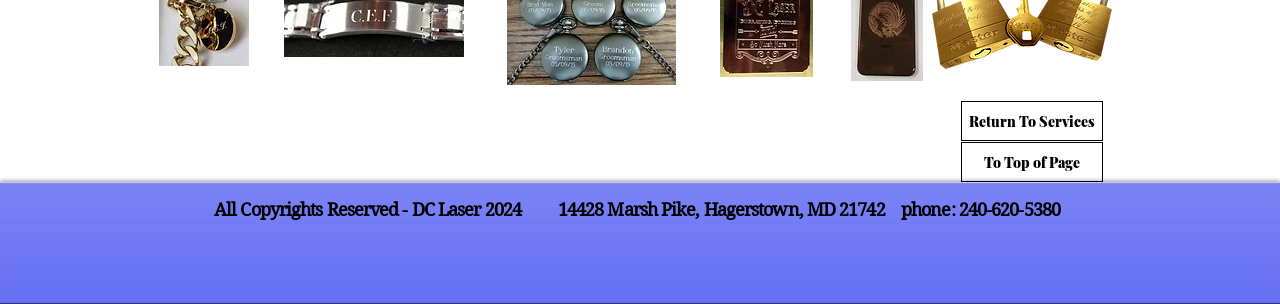Using the description "Return To Services", predict the bounding box of the relevant HTML element.

[0.751, 0.332, 0.862, 0.464]